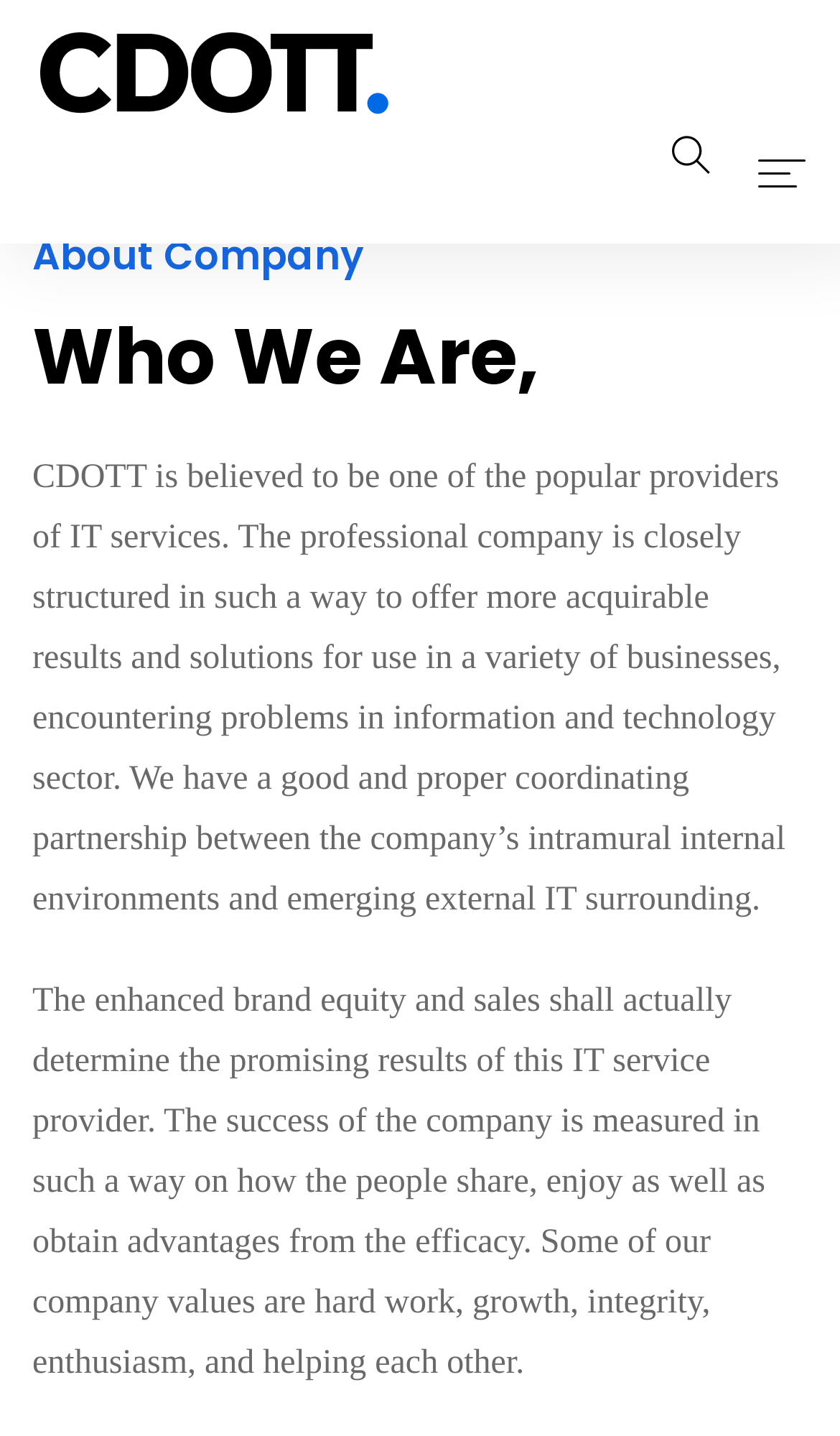Provide a brief response using a word or short phrase to this question:
What is the company's main service?

IT services